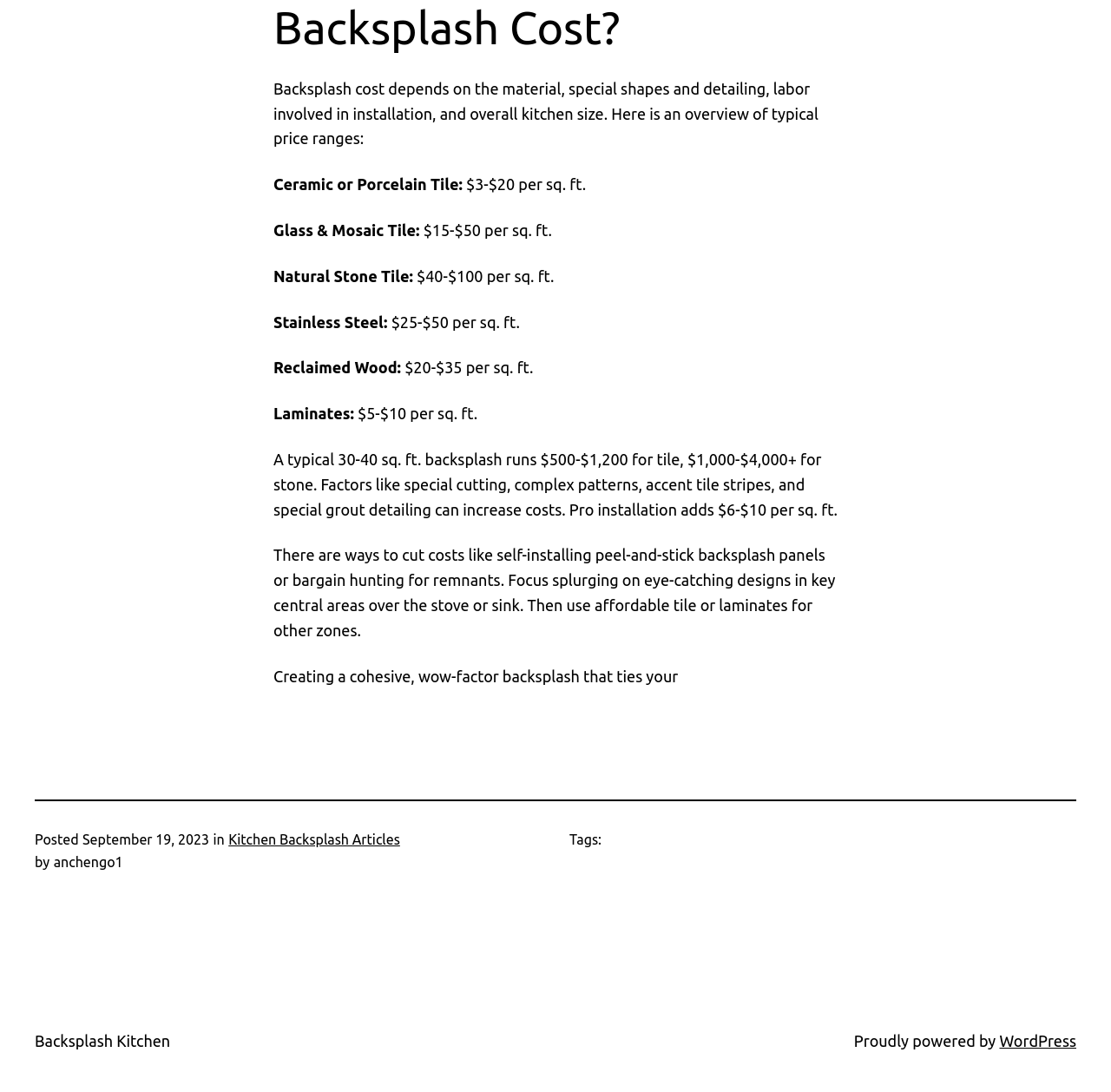Using the element description: "WordPress", determine the bounding box coordinates. The coordinates should be in the format [left, top, right, bottom], with values between 0 and 1.

[0.9, 0.945, 0.969, 0.961]